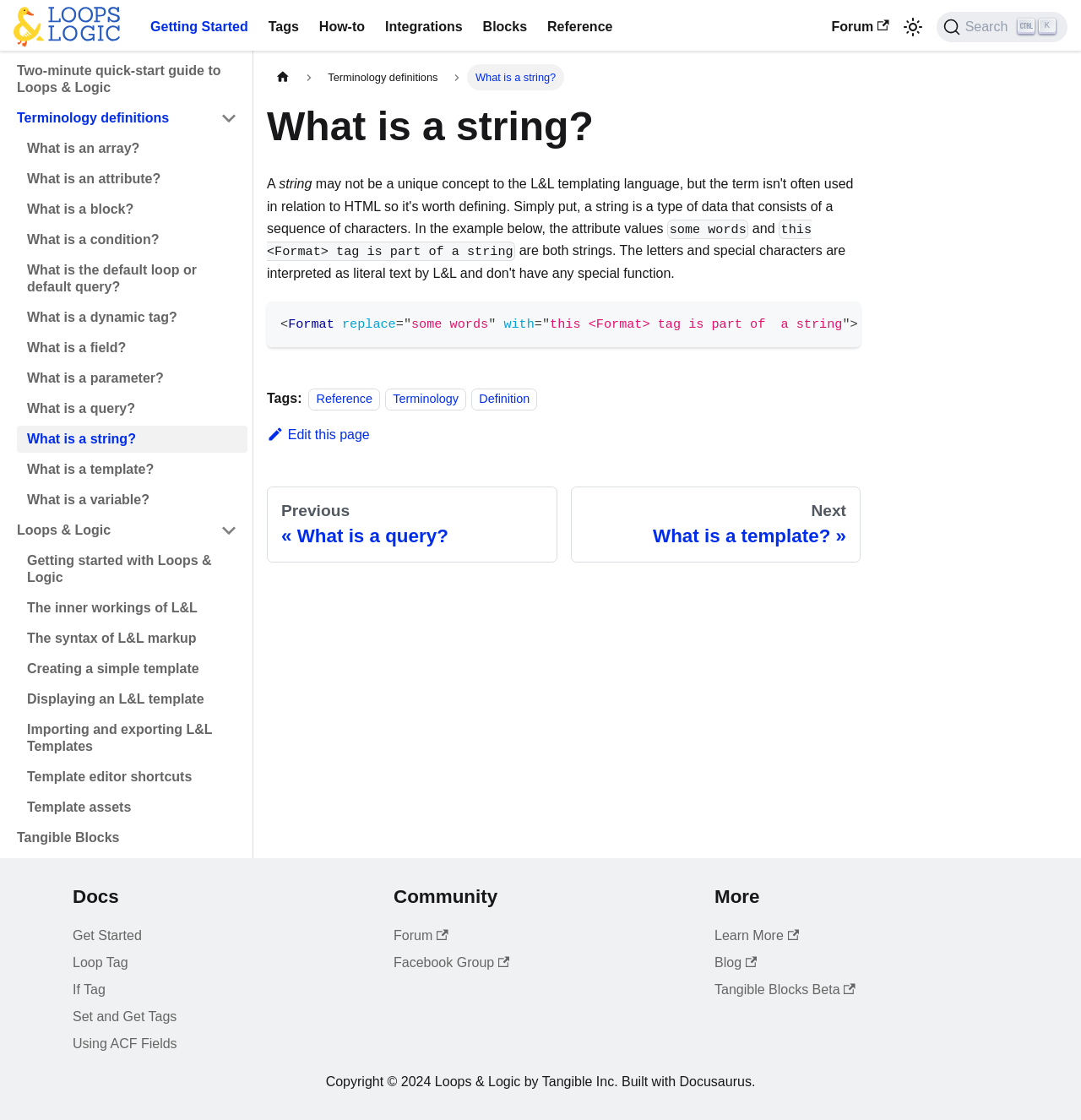Please identify the bounding box coordinates of where to click in order to follow the instruction: "Read What is a query?".

[0.247, 0.434, 0.515, 0.502]